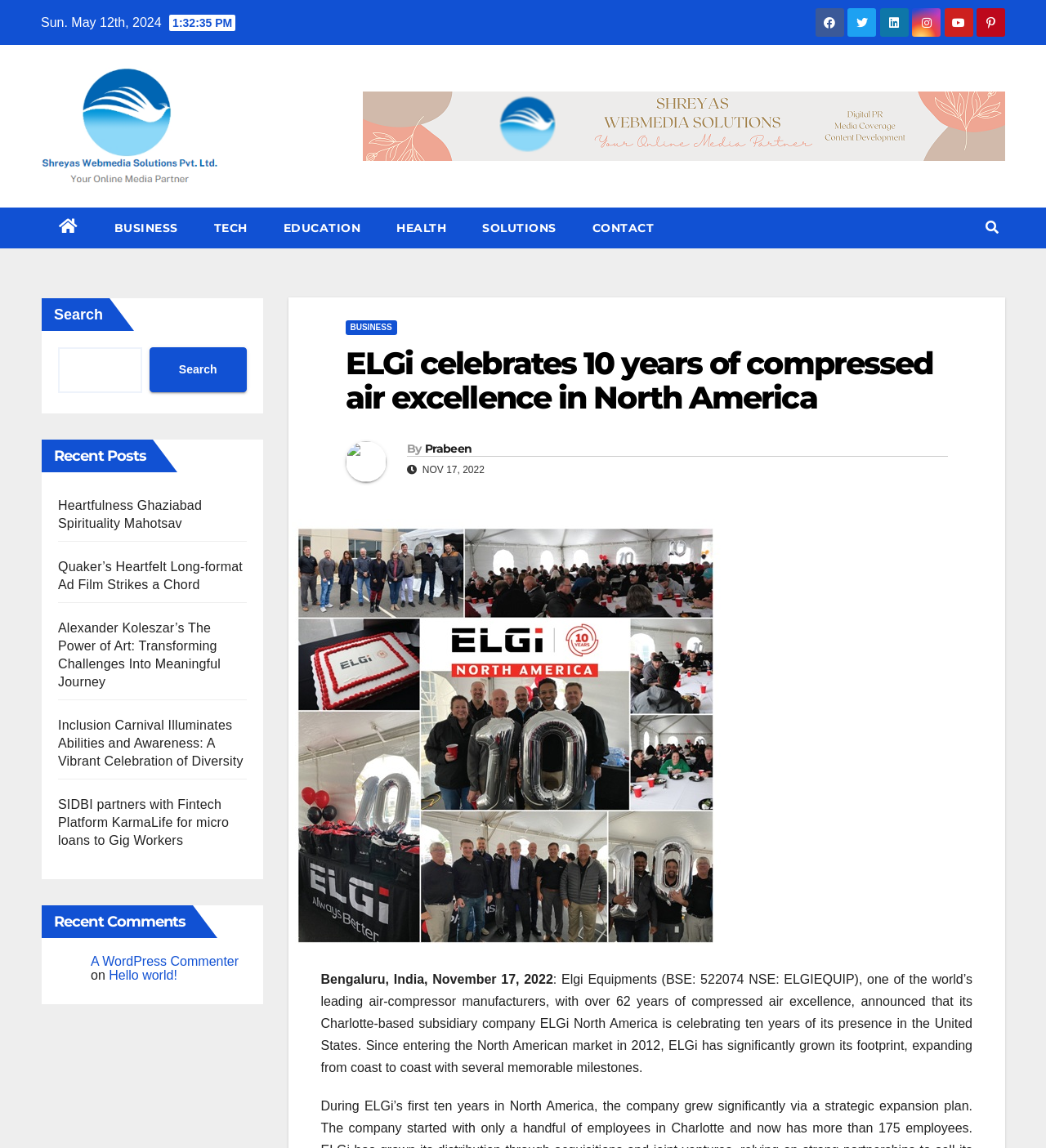Answer in one word or a short phrase: 
How many recent posts are listed?

4